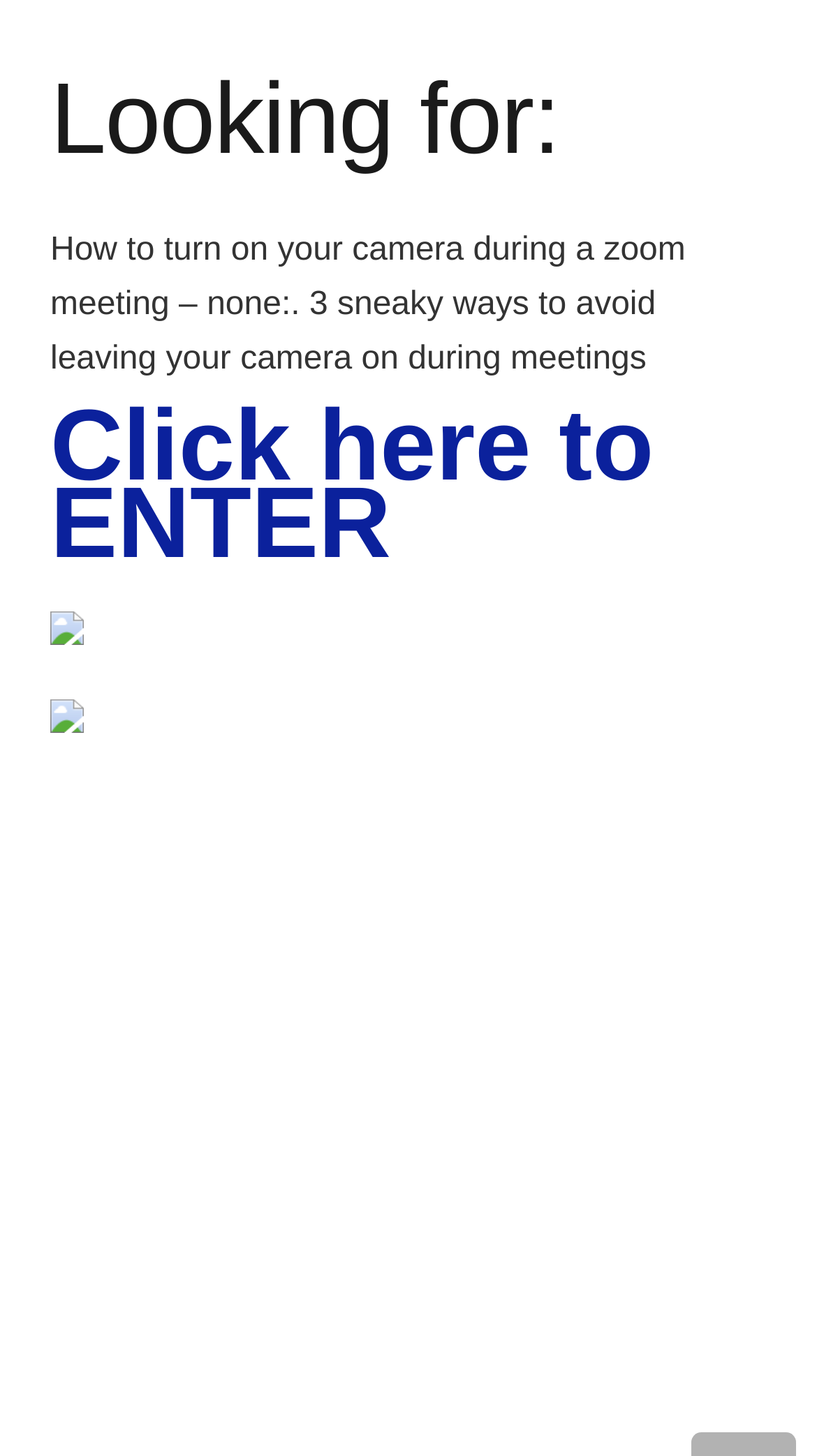Give a detailed account of the webpage's layout and content.

The webpage appears to be an article or blog post about using cameras during Zoom meetings. At the top, there is a heading that reads "Looking for:" followed by a brief title "How to turn on your camera during a zoom meeting – none:. 3 sneaky ways to avoid leaving your camera on during meetings". Below this title, there are three links, with the first one being "Click here to ENTER". The other two links are empty, but they contain small images. 

The rest of the page is filled with non-descriptive text elements, likely used for spacing or formatting purposes, as they only contain a single non-breaking space character ('\xa0'). These elements are scattered throughout the lower half of the page, but they do not provide any meaningful content.